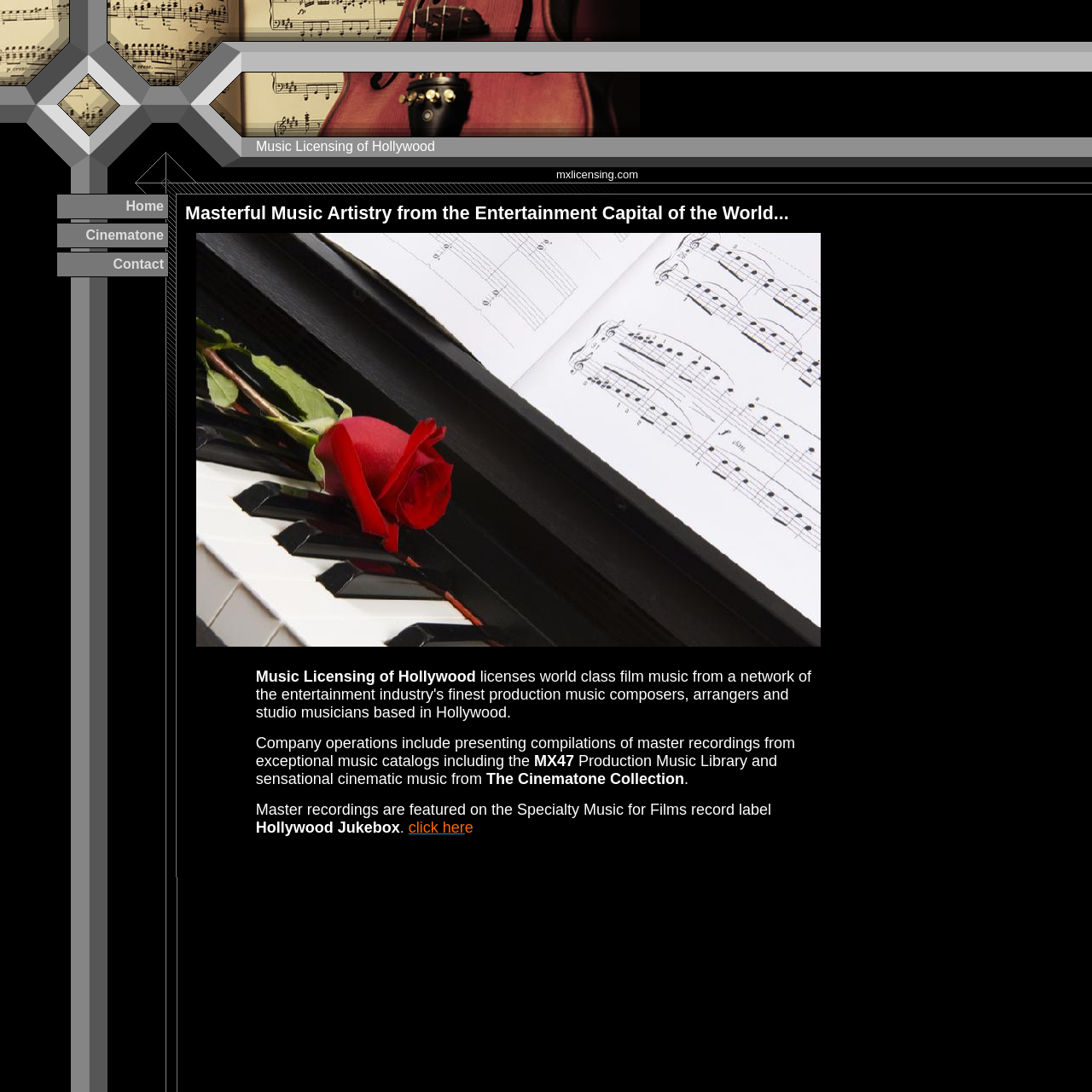Bounding box coordinates are specified in the format (top-left x, top-left y, bottom-right x, bottom-right y). All values are floating point numbers bounded between 0 and 1. Please provide the bounding box coordinate of the region this sentence describes: Home

[0.052, 0.177, 0.155, 0.201]